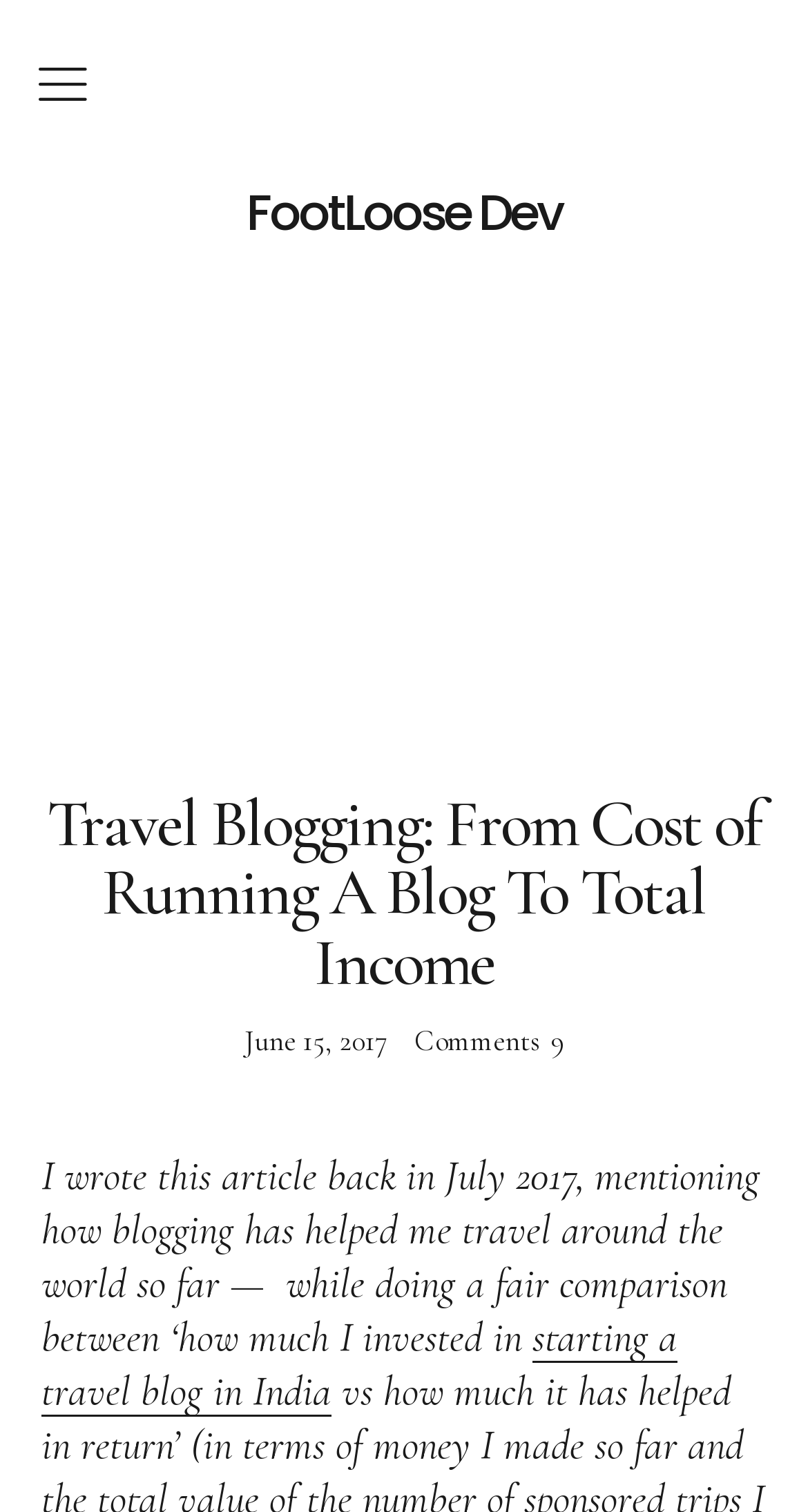Show the bounding box coordinates for the HTML element described as: "Solo Female Travel Tips".

[0.0, 0.408, 1.0, 0.444]